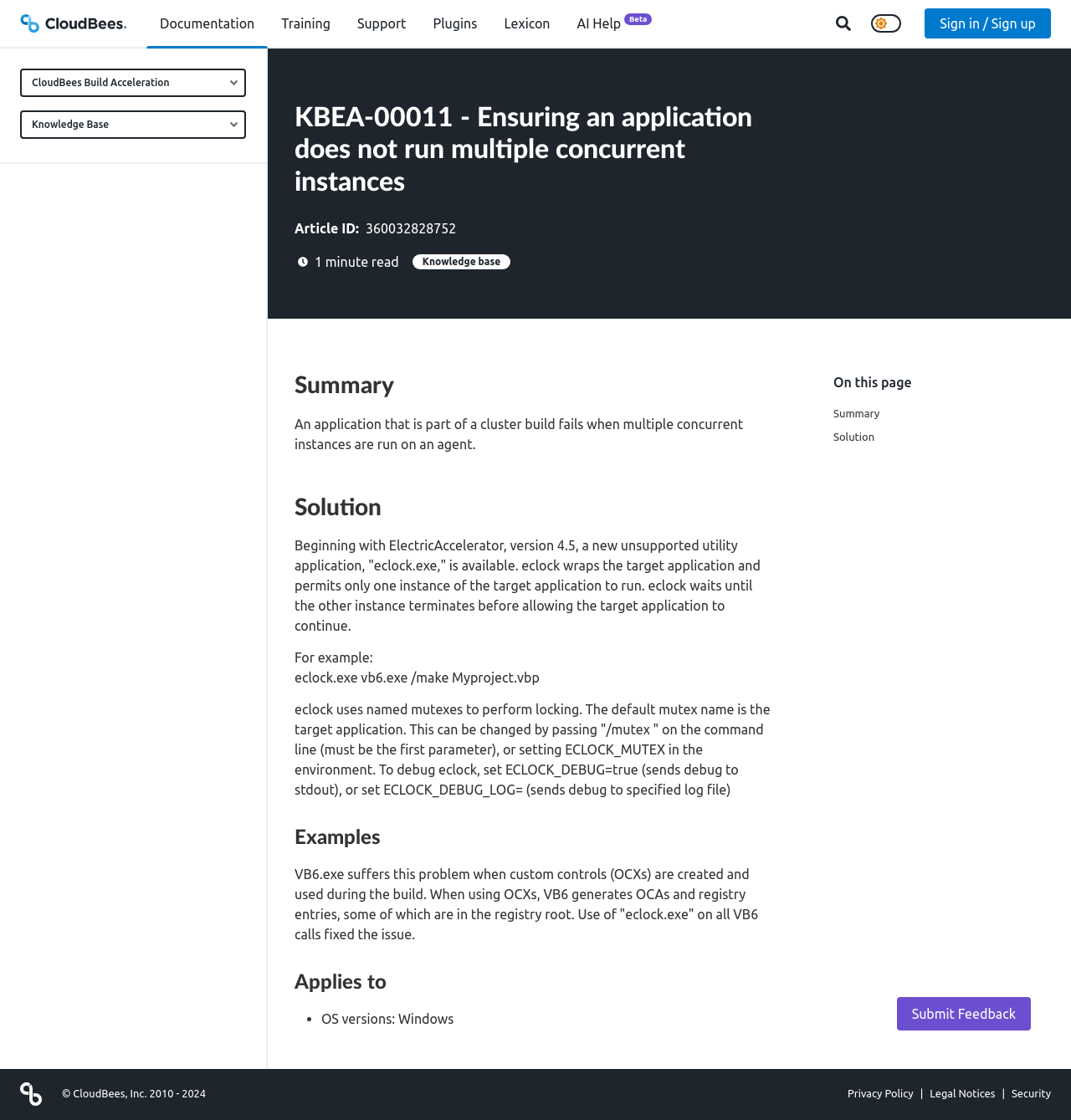What is the issue with VB6.exe mentioned in the article?
Refer to the image and provide a one-word or short phrase answer.

Custom controls creation